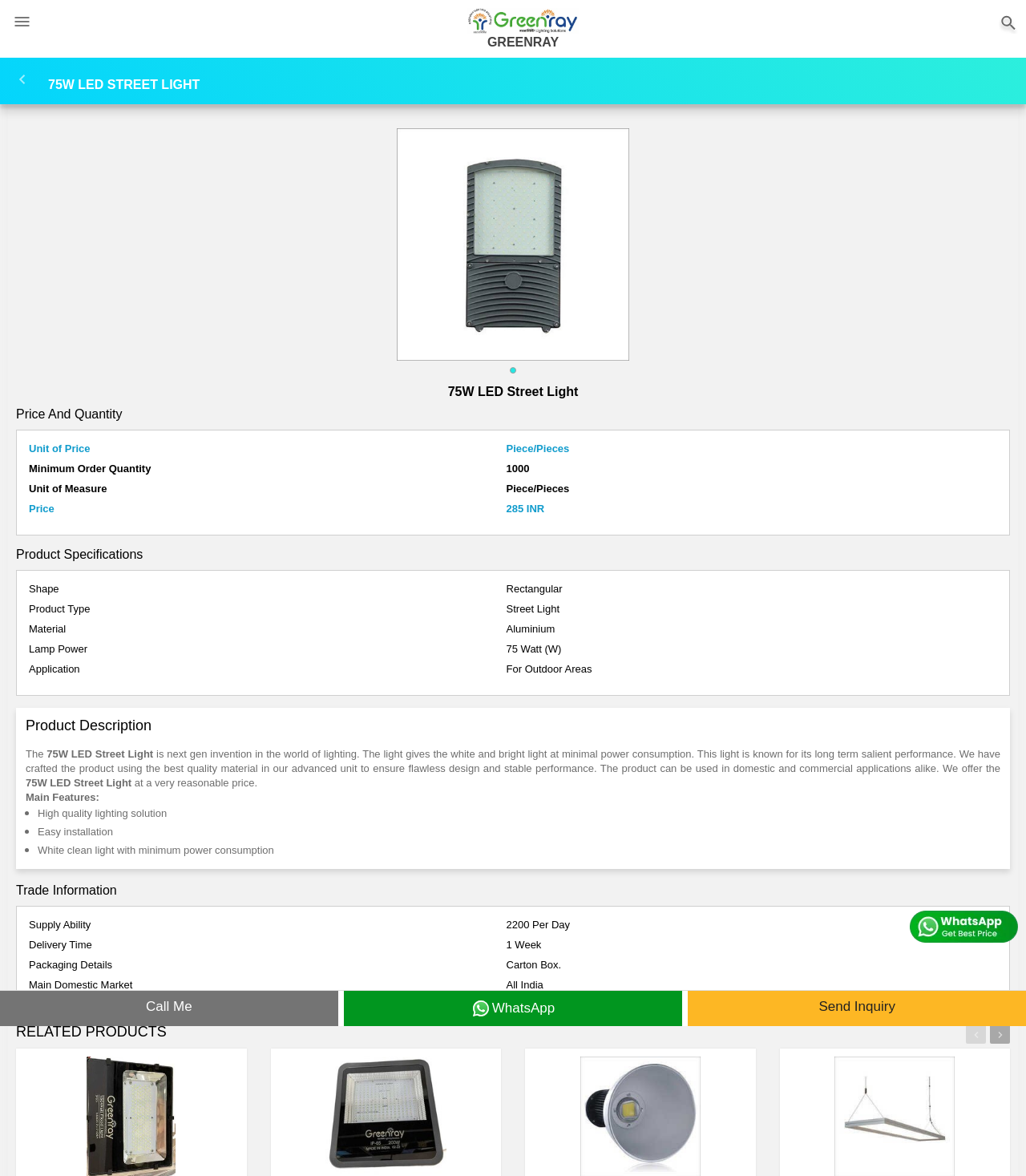What is the price of the 75W LED Street Light? Using the information from the screenshot, answer with a single word or phrase.

285 INR